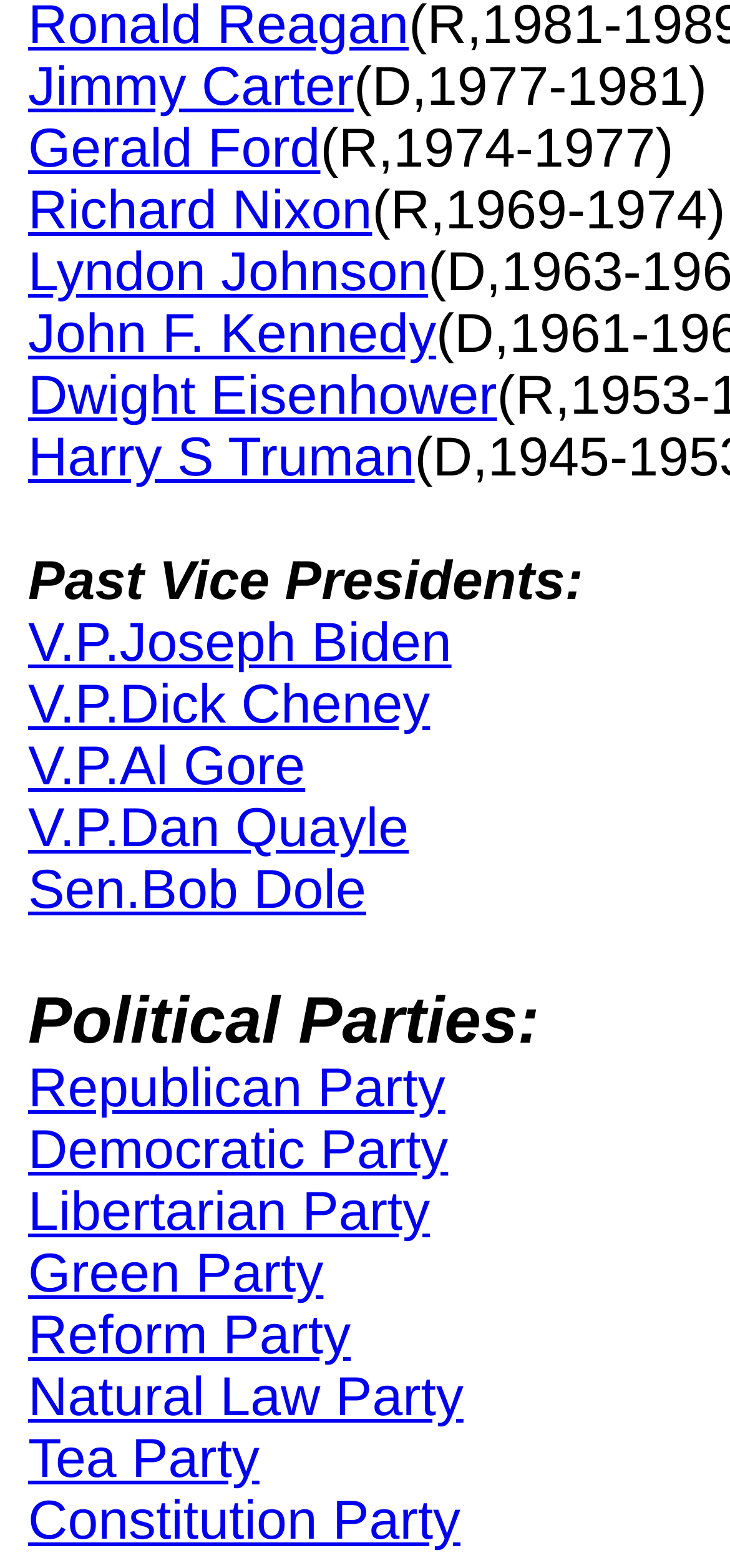Determine the coordinates of the bounding box for the clickable area needed to execute this instruction: "Read about the Libertarian Party".

[0.038, 0.754, 0.589, 0.792]